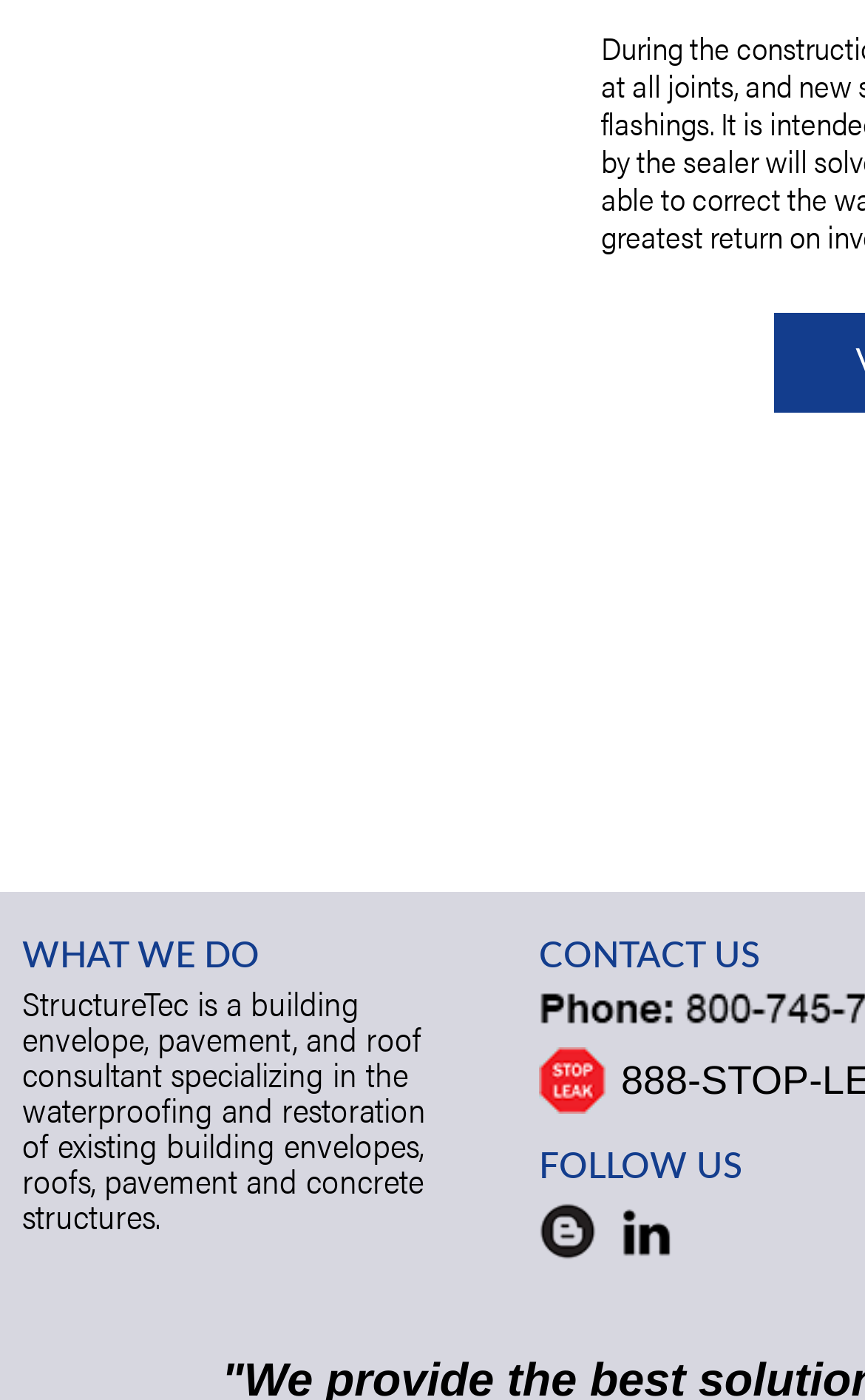How many links are there under the 'What We Do' section?
Provide a detailed answer to the question, using the image to inform your response.

Under the 'What We Do' section, I found two links, one with the content 'commercial leak repair, leak detection service, stop leak' and another with the content 'tips and articles on engineering, design, restoration, and building envelopes'.